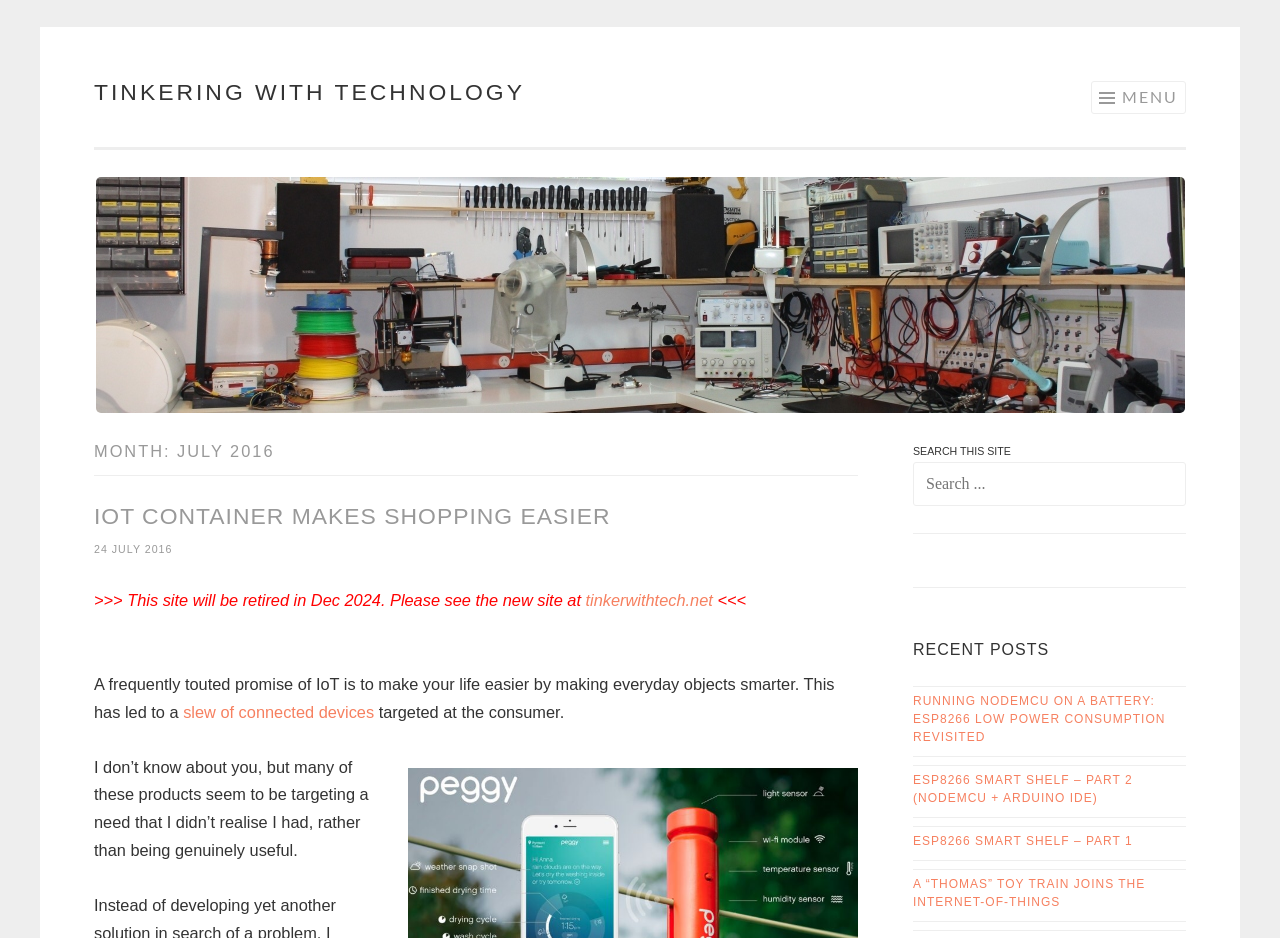Kindly provide the bounding box coordinates of the section you need to click on to fulfill the given instruction: "Click the 'MENU' button".

[0.852, 0.086, 0.927, 0.121]